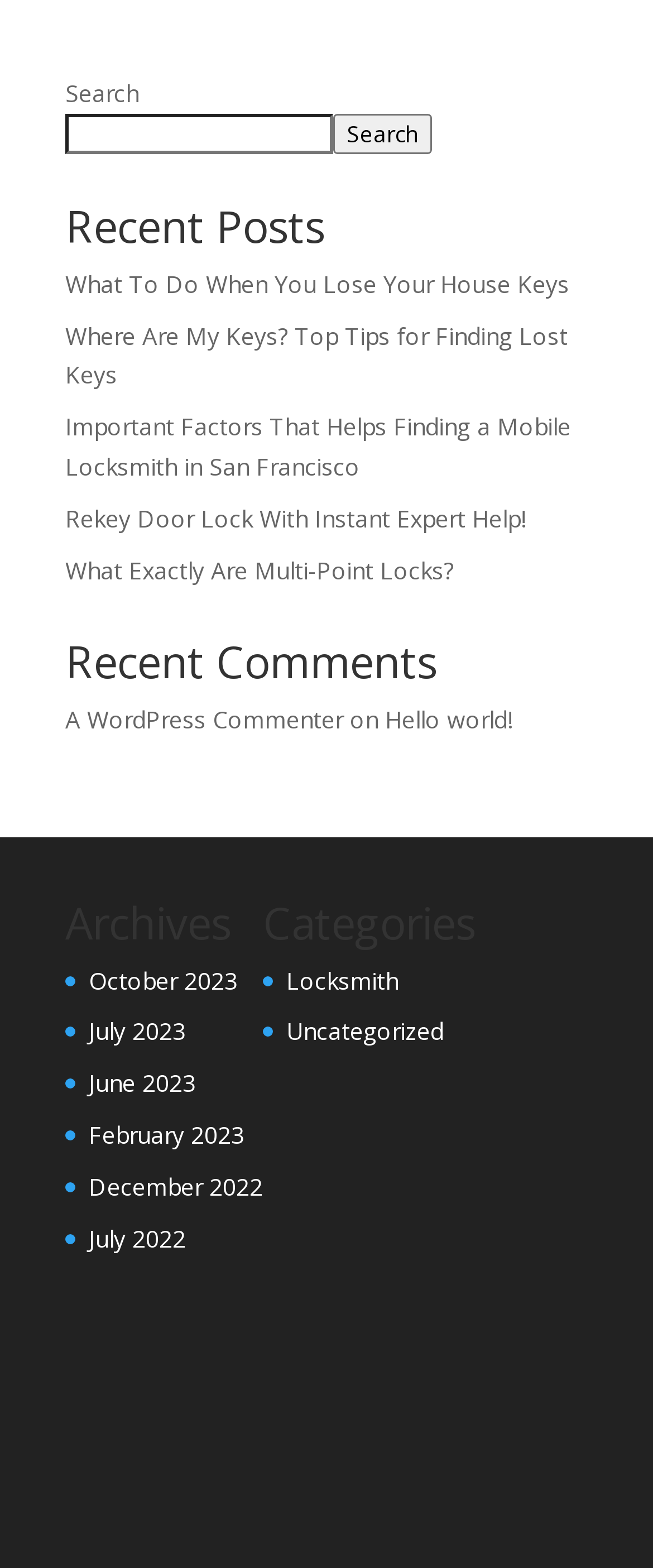Could you find the bounding box coordinates of the clickable area to complete this instruction: "Search for something"?

[0.1, 0.072, 0.51, 0.098]